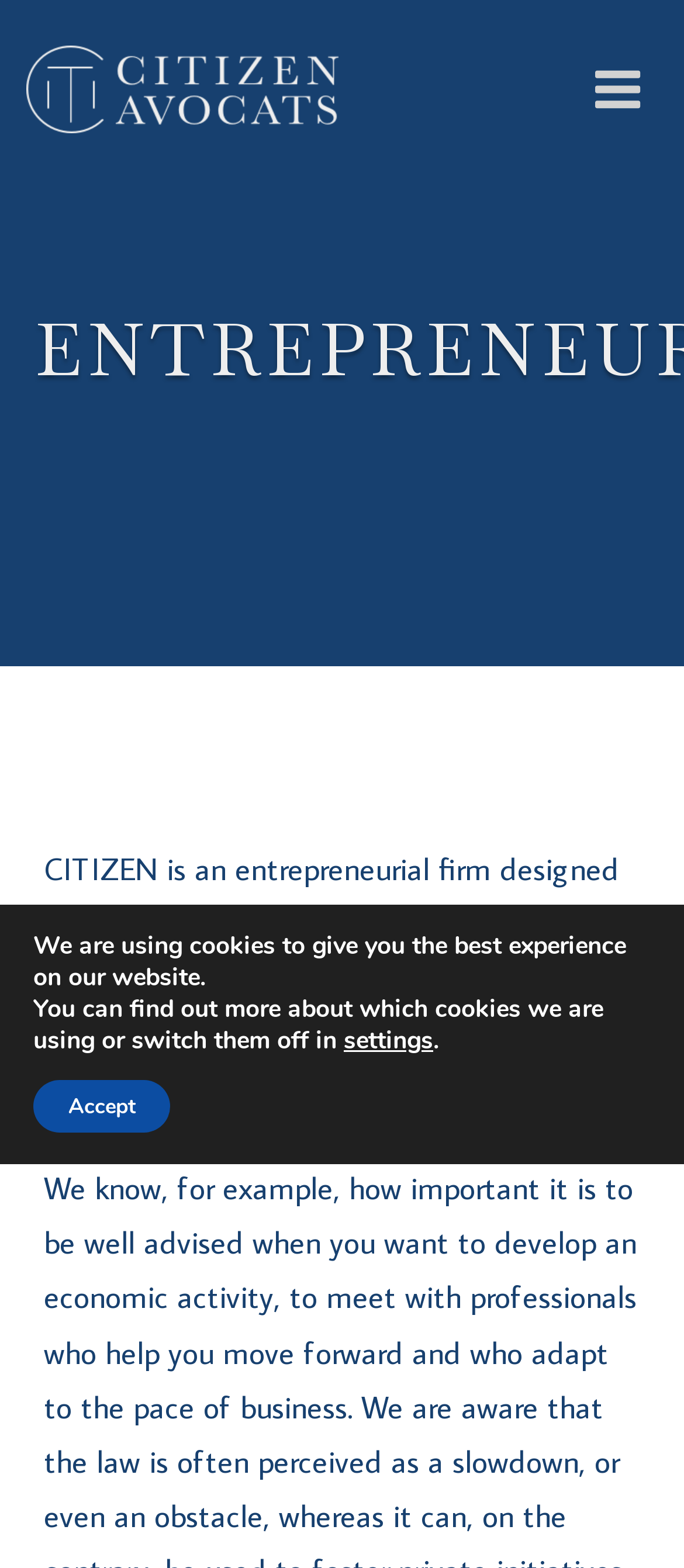Using the description "alt="Citizen Avocats"", predict the bounding box of the relevant HTML element.

[0.038, 0.029, 0.495, 0.085]